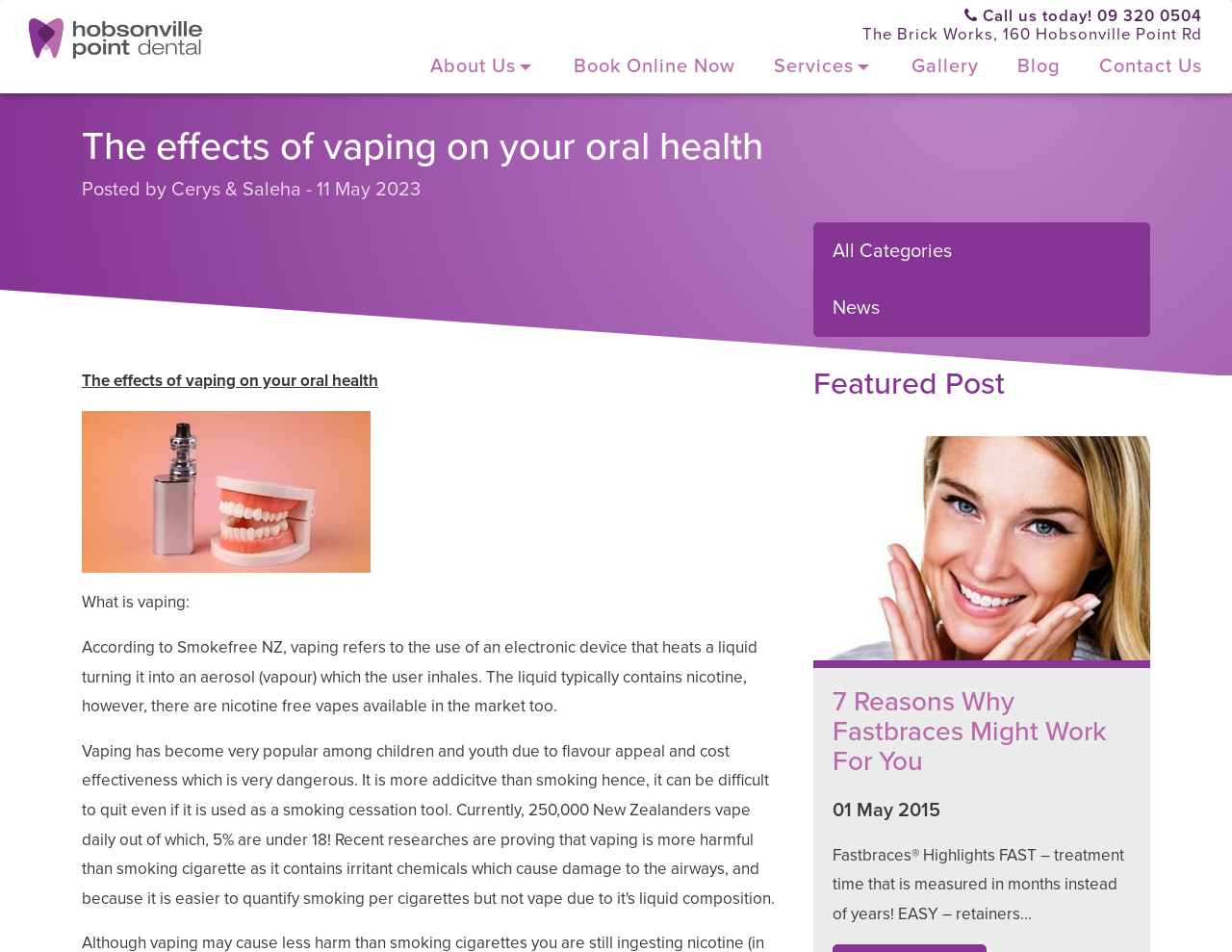Carefully examine the image and provide an in-depth answer to the question: What is the topic of the main article?

I found the topic of the main article by looking at the heading that says 'The effects of vaping on your oral health', which is the main topic of the article.